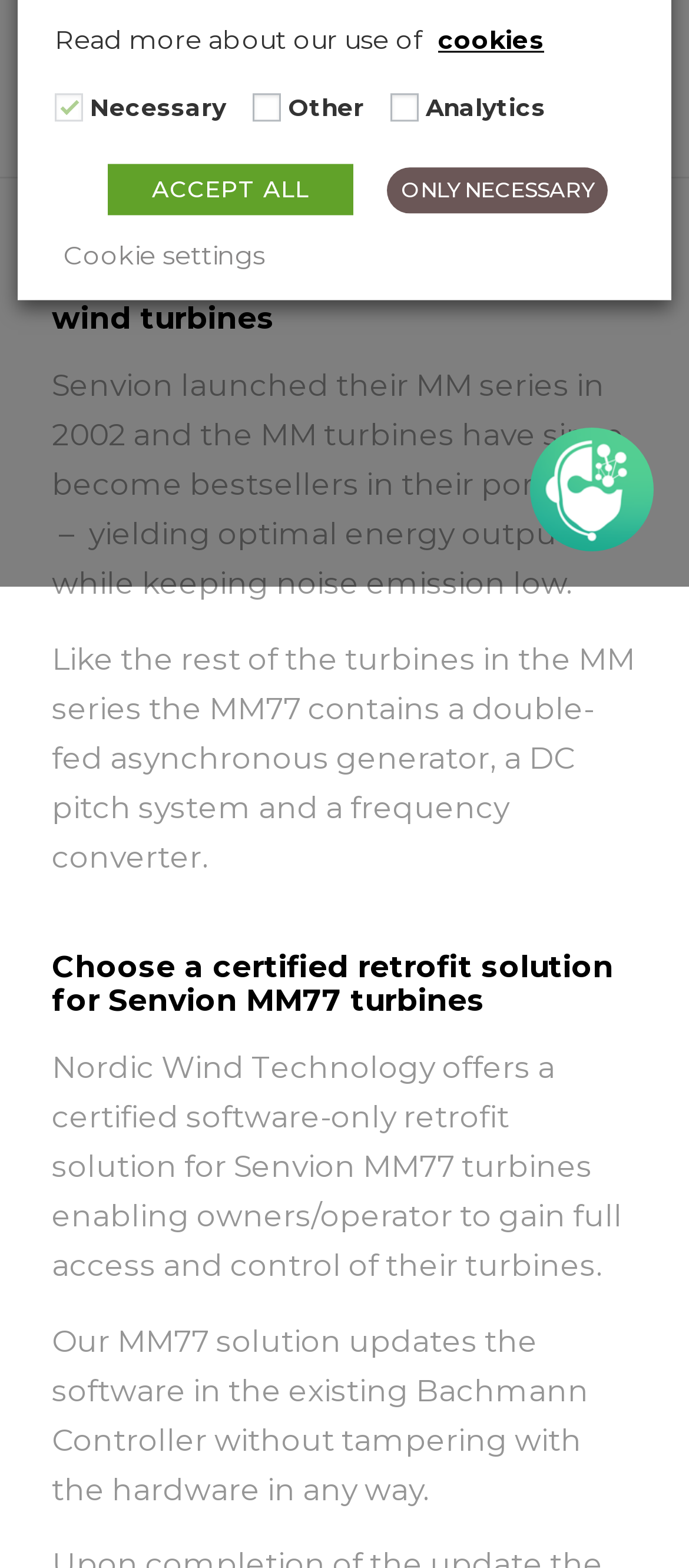Please determine the bounding box of the UI element that matches this description: ACCEPT ALL. The coordinates should be given as (top-left x, top-left y, bottom-right x, bottom-right y), with all values between 0 and 1.

[0.156, 0.105, 0.513, 0.138]